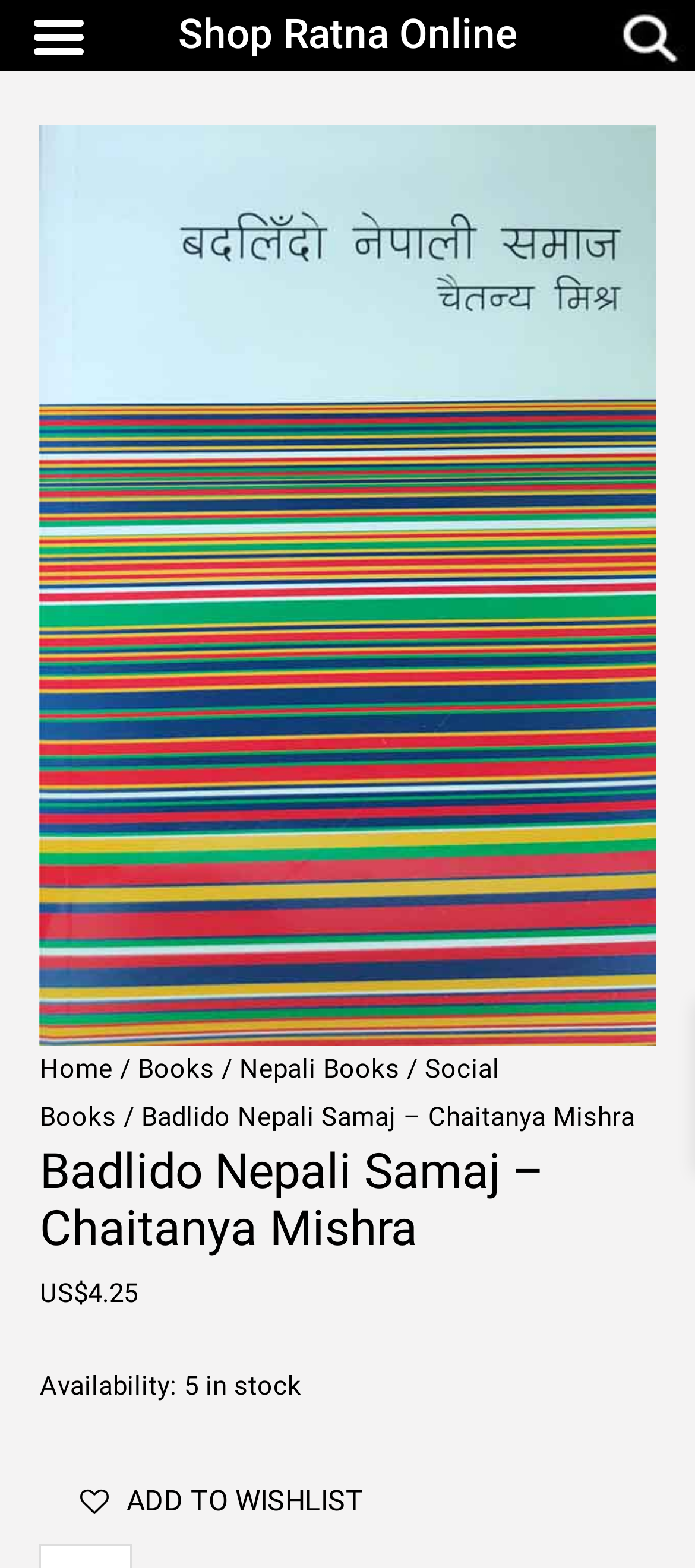Given the element description Add to Wishlist, specify the bounding box coordinates of the corresponding UI element in the format (top-left x, top-left y, bottom-right x, bottom-right y). All values must be between 0 and 1.

[0.058, 0.929, 0.581, 0.985]